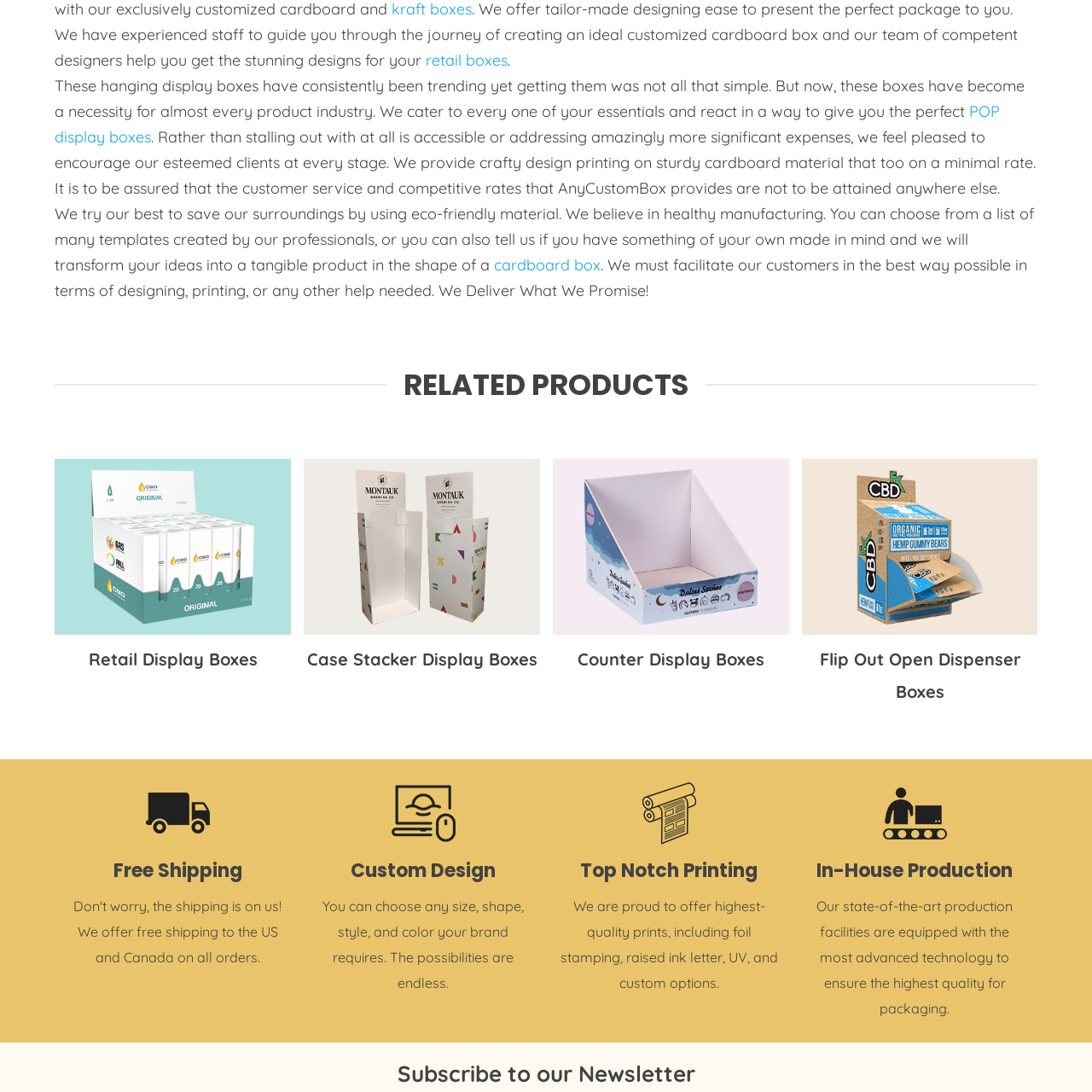Elaborate on the visual content inside the red-framed section with detailed information.

The image showcases a visually striking representation of "Custom Counter Display Boxes," emphasizing their sleek design and practical use in retail settings. These display boxes are designed to effectively showcase products while maximizing visibility and customer engagement. The structured format allows brands to present their offerings attractively, enhancing the overall shopping experience. 

In the context of the product offering, these custom display boxes stand out for their ability to combine functionality with aesthetics, making them a vital component of retail strategies. Their capability to be tailored to specific brand needs—such as size, shape, and printing options—illustrates the versatility and innovation that AnyCustomBox prides itself on, ensuring that clients receive high-quality, customized solutions for their display needs.